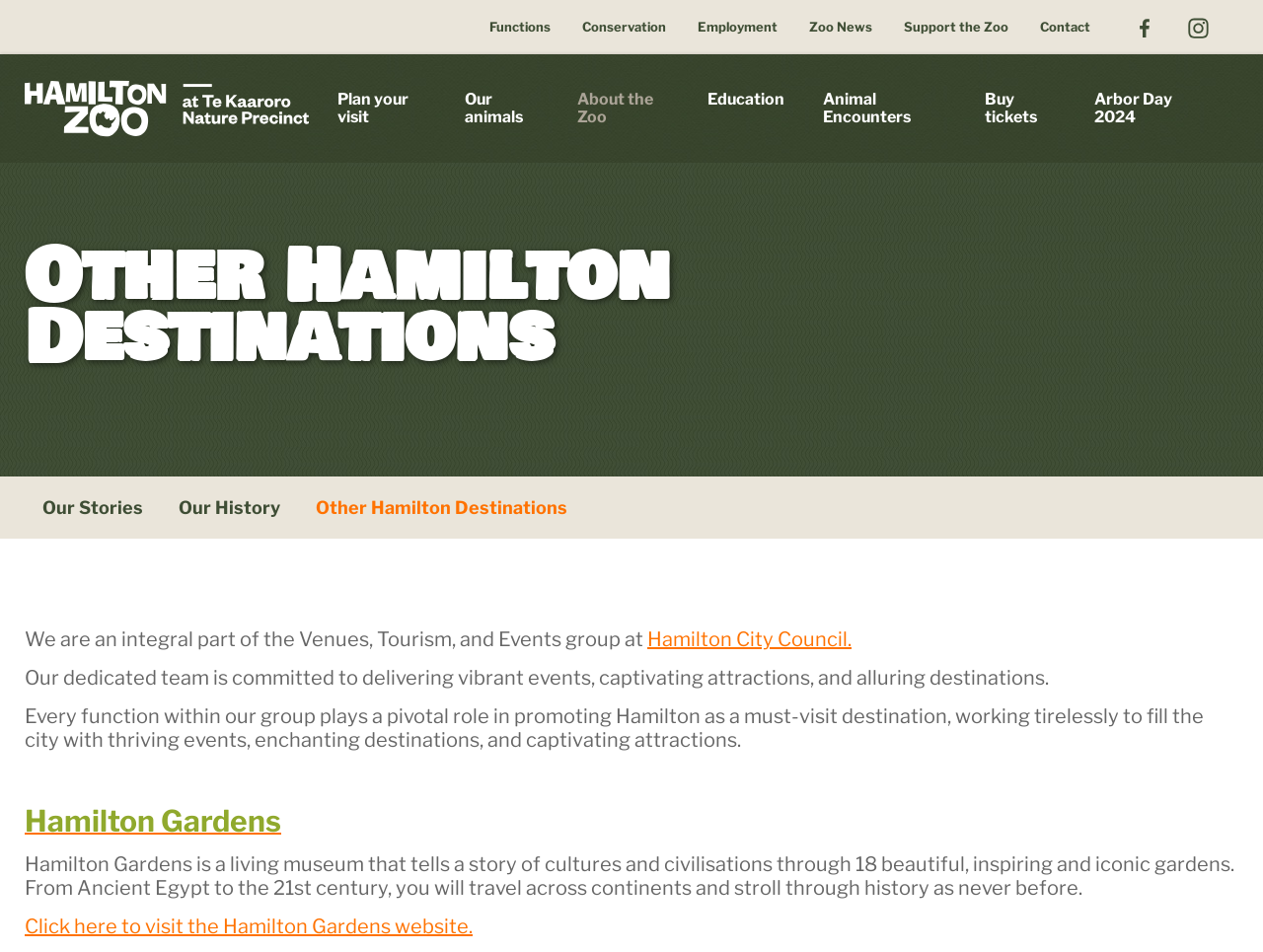Determine the bounding box coordinates of the clickable area required to perform the following instruction: "Check Zoo News". The coordinates should be represented as four float numbers between 0 and 1: [left, top, right, bottom].

[0.628, 0.0, 0.703, 0.057]